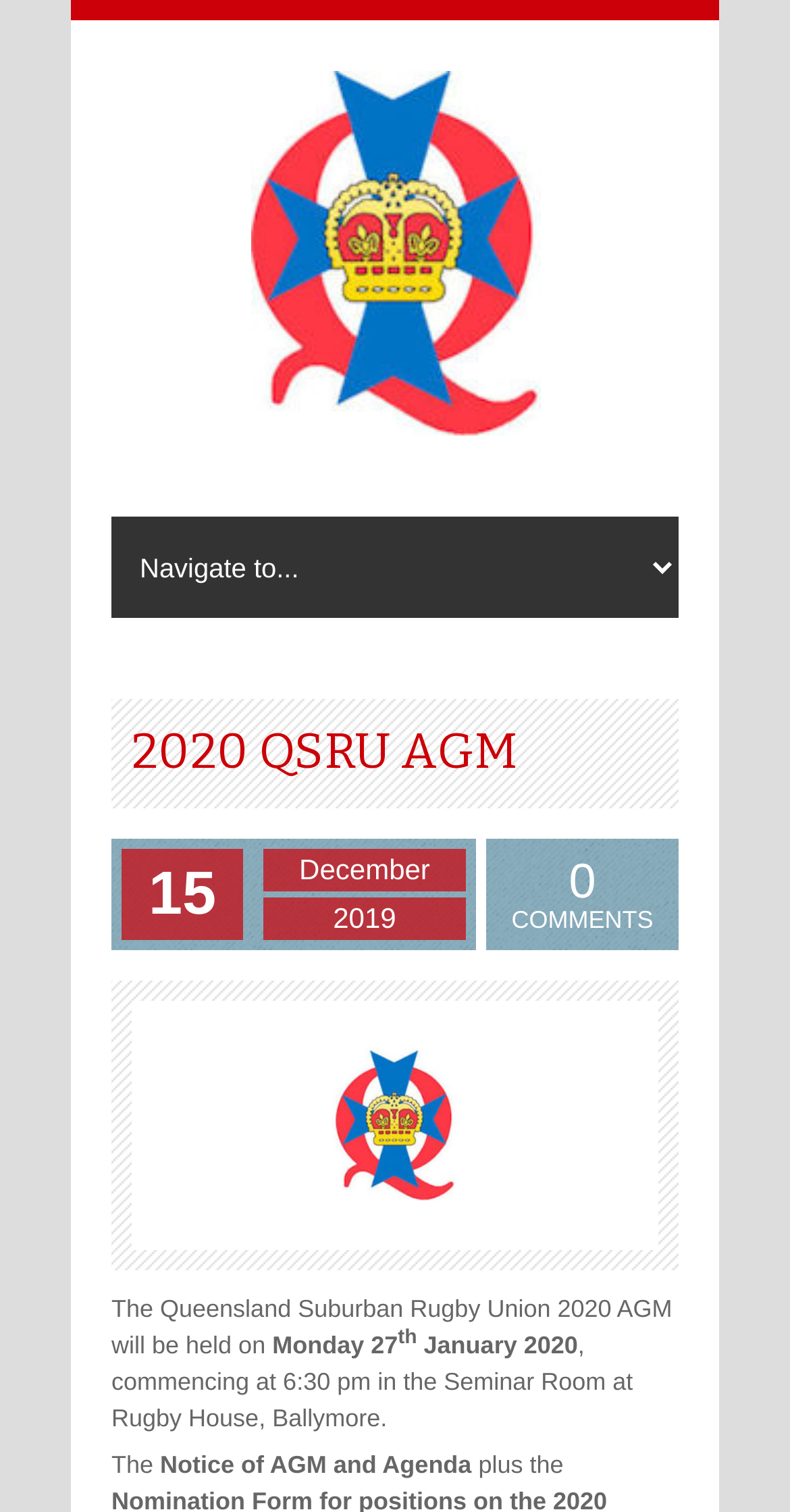Determine the bounding box for the UI element that matches this description: "title="Queensland Suburban Rugby Union"".

[0.141, 0.047, 0.859, 0.295]